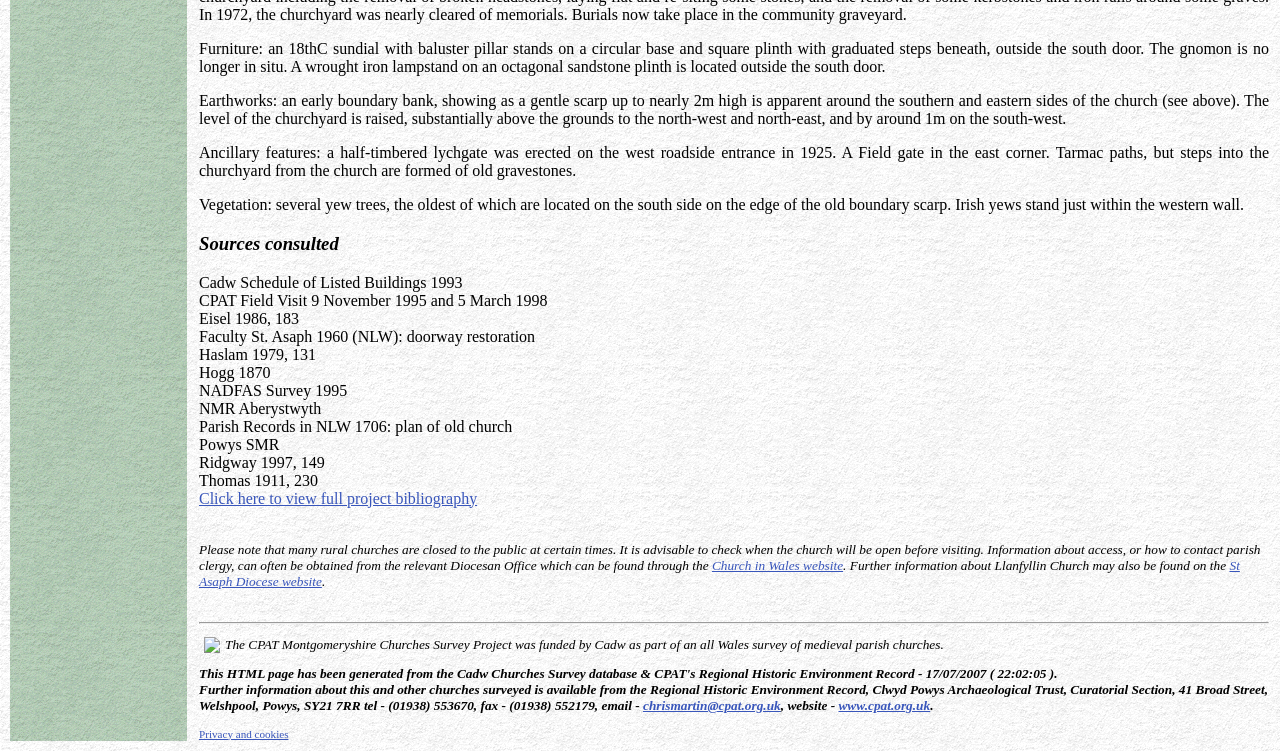What type of trees are located on the south side?
Examine the image and give a concise answer in one word or a short phrase.

yew trees